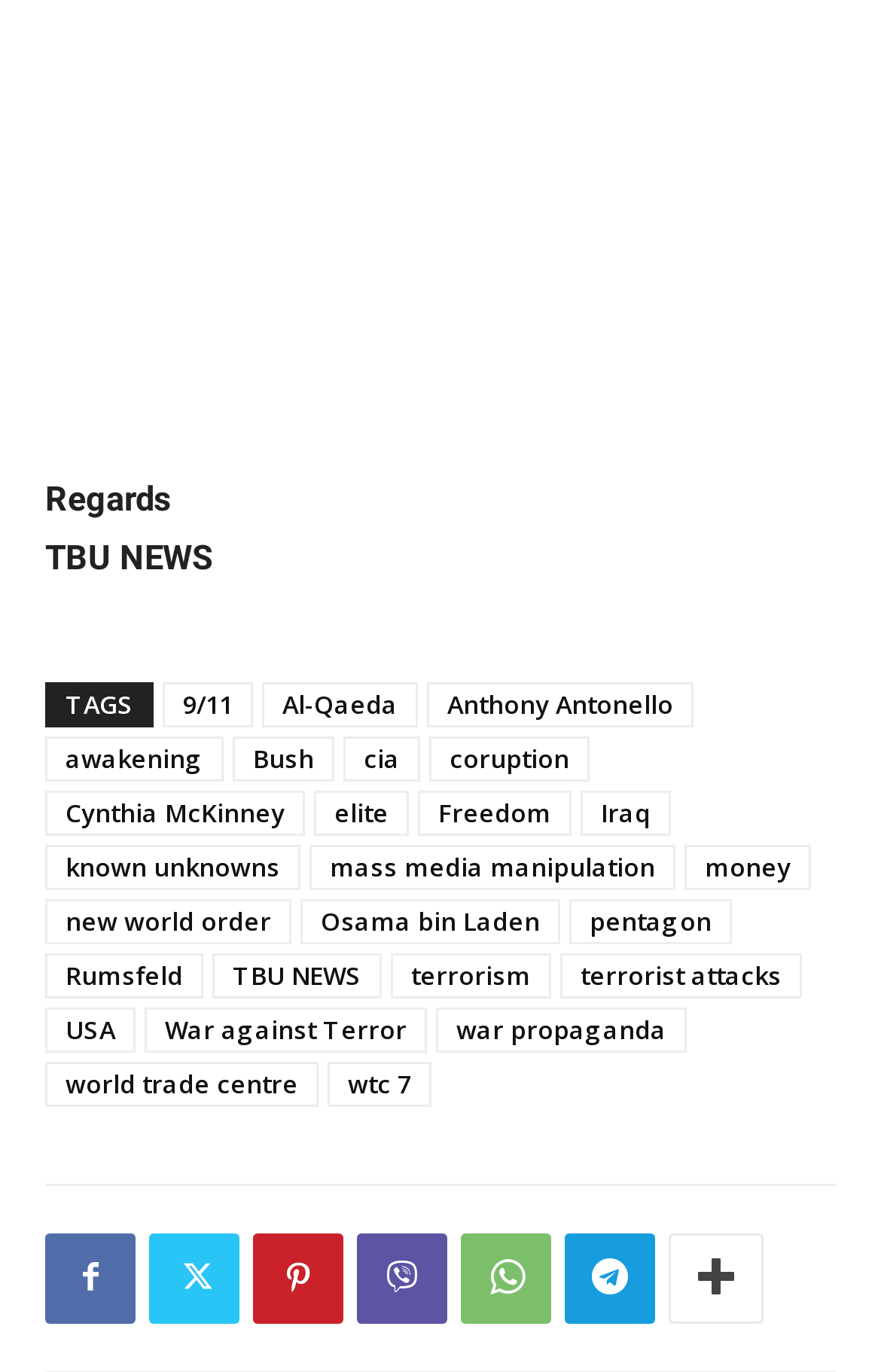Bounding box coordinates are specified in the format (top-left x, top-left y, bottom-right x, bottom-right y). All values are floating point numbers bounded between 0 and 1. Please provide the bounding box coordinate of the region this sentence describes: WhatsApp

[0.523, 0.899, 0.626, 0.964]